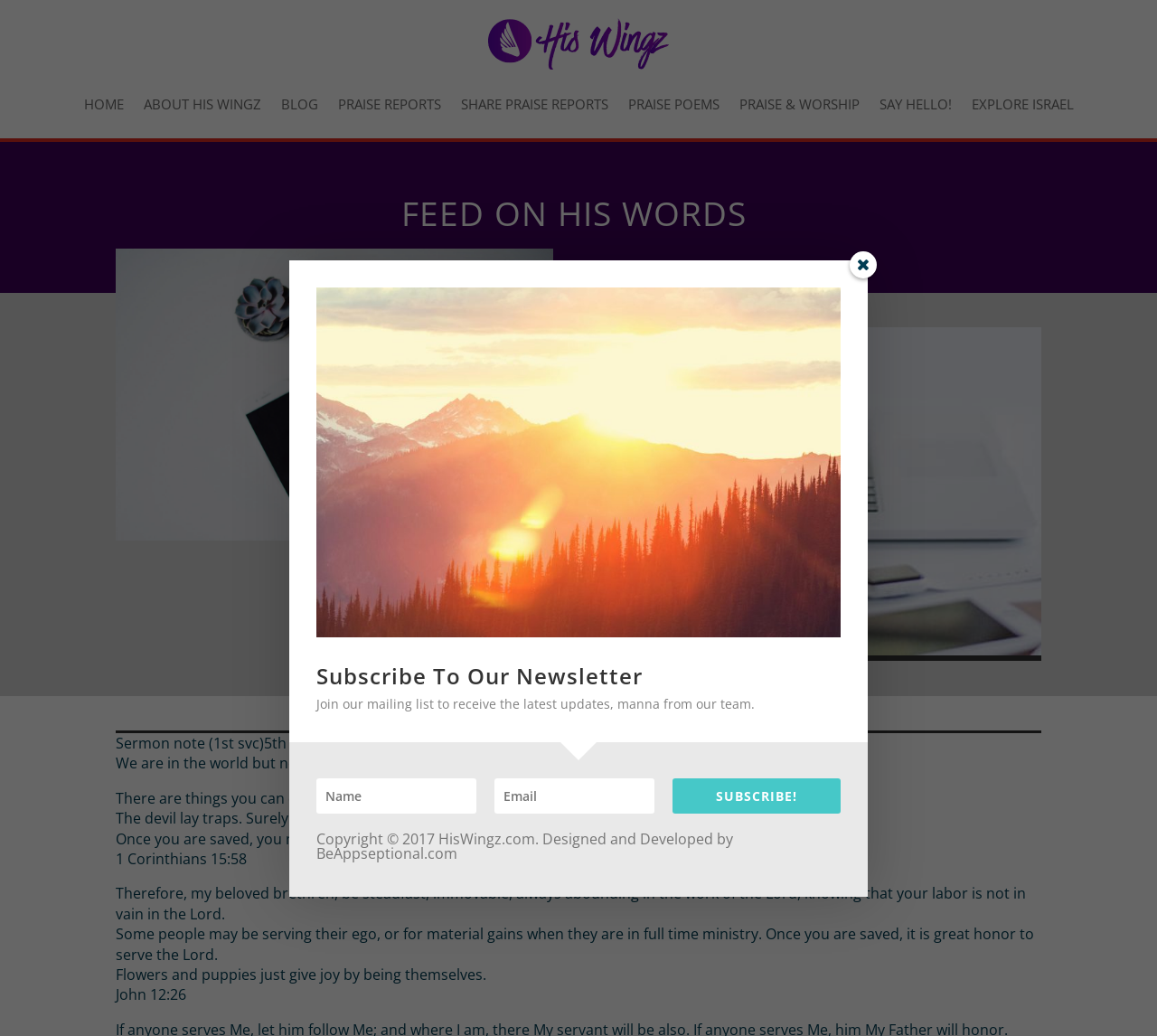Give an in-depth explanation of the webpage layout and content.

This webpage appears to be a blog or sermon note webpage from a Christian organization called "HisWingz". At the top, there is a navigation menu with 8 links, including "HOME", "ABOUT HIS WINGZ", "BLOG", and others, spanning across the top of the page.

Below the navigation menu, there is a heading "FEED ON HIS WORDS" centered at the top of the main content area. The main content area is divided into two sections. The left section contains a sermon note with a title "Sermon note (1st svc)5th May 2013 sermon" followed by several paragraphs of text, including Bible verses and quotes. The text is arranged in a vertical column, with each paragraph separated by a small gap.

On the right side of the main content area, there is a section with a heading "Subscribe To Our Newsletter". This section contains a brief description, two text boxes for "Name" and "Email", and a "SUBSCRIBE!" button. Below this section, there is a copyright notice at the bottom of the page.

There are no images on the page. The overall layout is simple and easy to read, with clear headings and concise text.